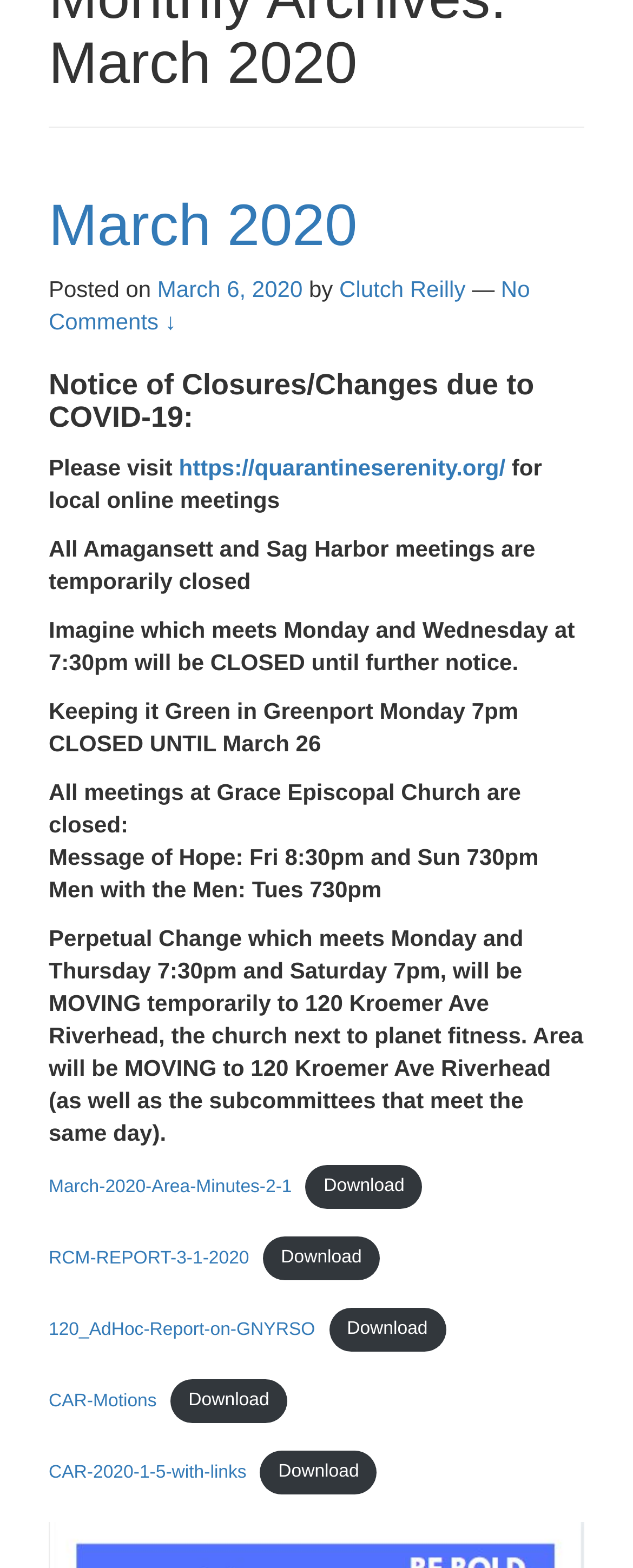Using the element description provided, determine the bounding box coordinates in the format (top-left x, top-left y, bottom-right x, bottom-right y). Ensure that all values are floating point numbers between 0 and 1. Element description: No Comments ↓

[0.077, 0.176, 0.837, 0.213]